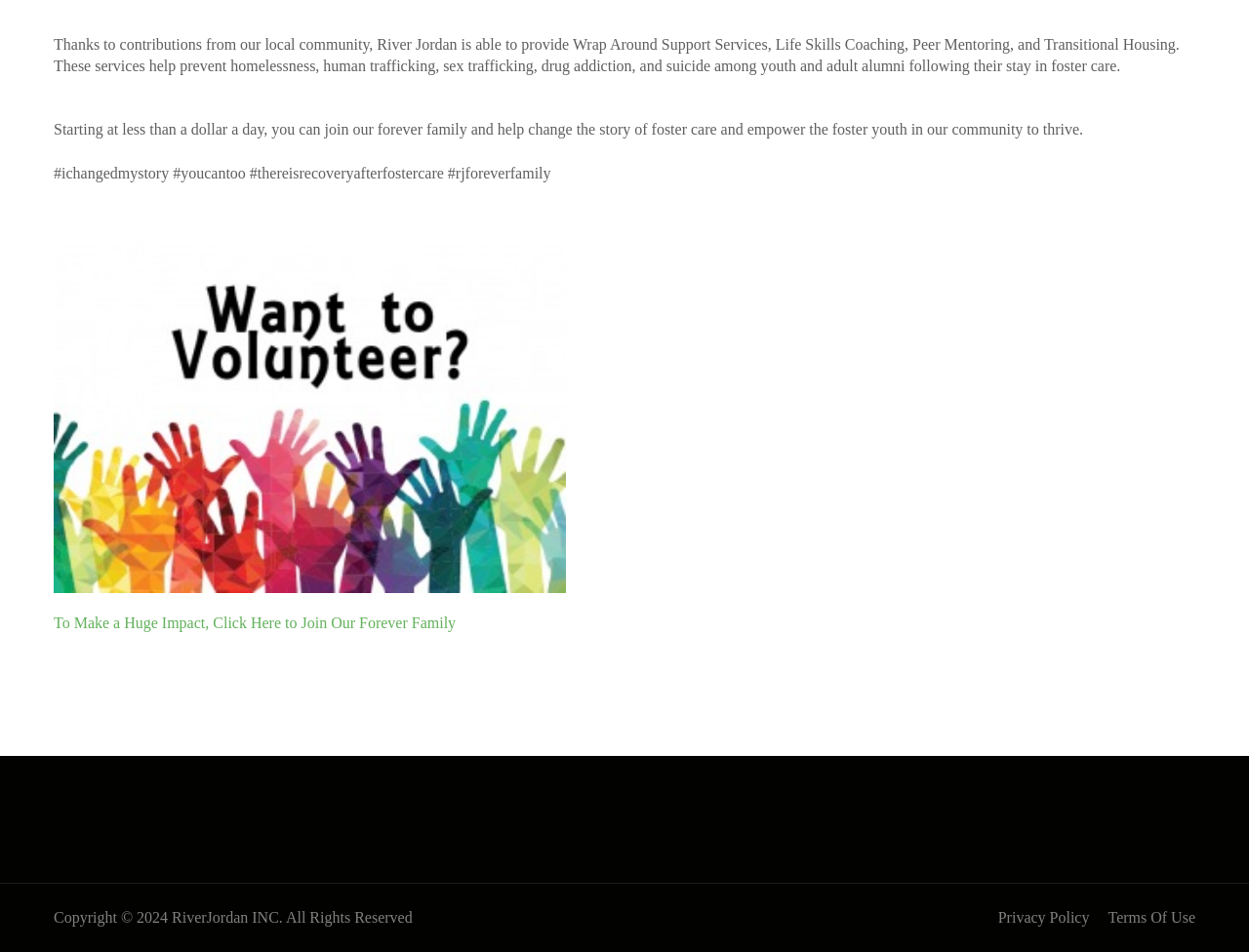What are the two links at the bottom of the page?
Could you answer the question in a detailed manner, providing as much information as possible?

Based on the link elements with the bounding box coordinates [0.799, 0.955, 0.872, 0.972] and [0.887, 0.955, 0.957, 0.972], the two links at the bottom of the page are Privacy Policy and Terms Of Use.